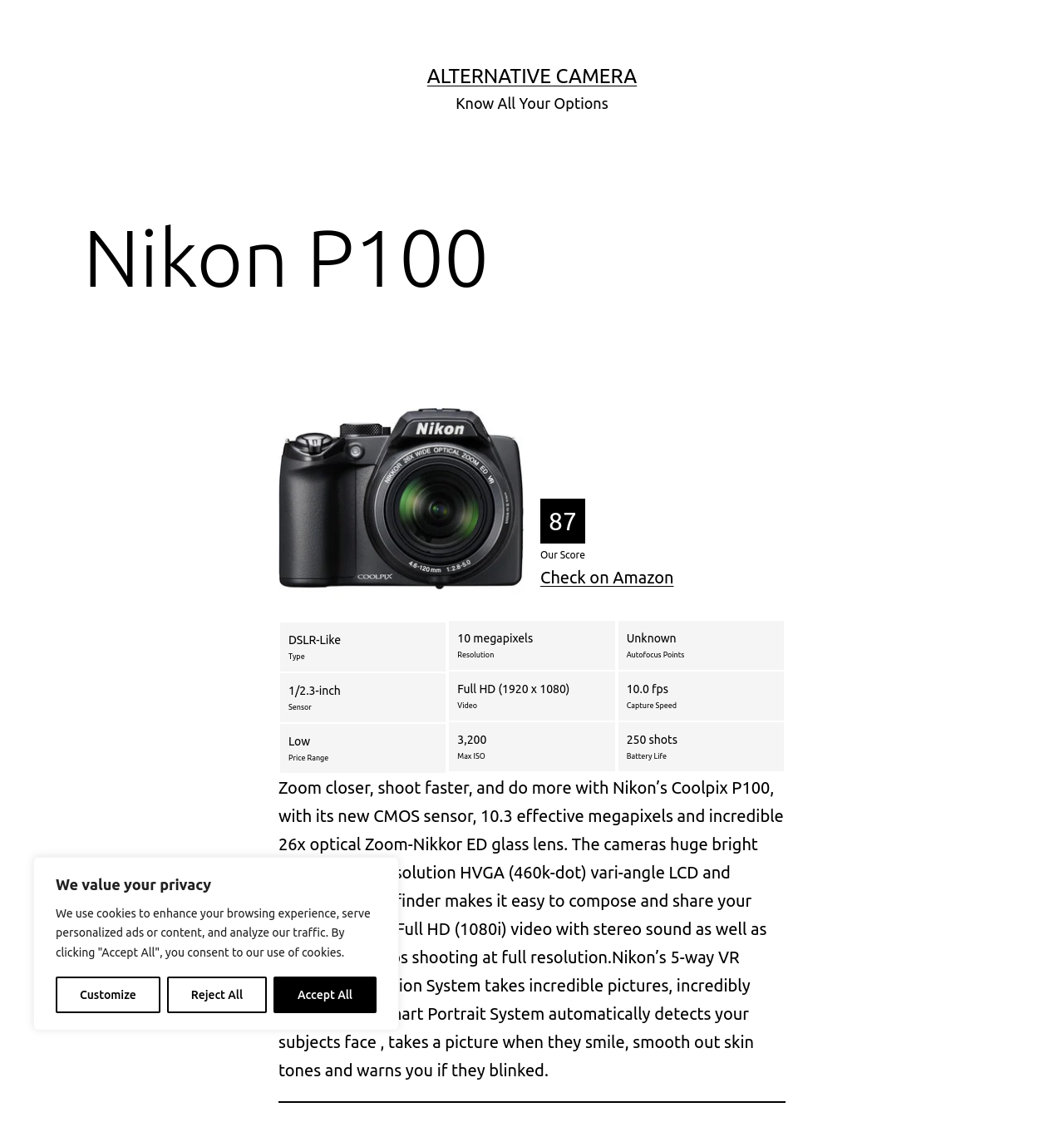Please examine the image and answer the question with a detailed explanation:
What is the resolution of the camera?

I found the answer by looking at the specifications of the camera, which are listed in a table format. The resolution is mentioned as 10 megapixels, which is a decent resolution for a camera in this class.